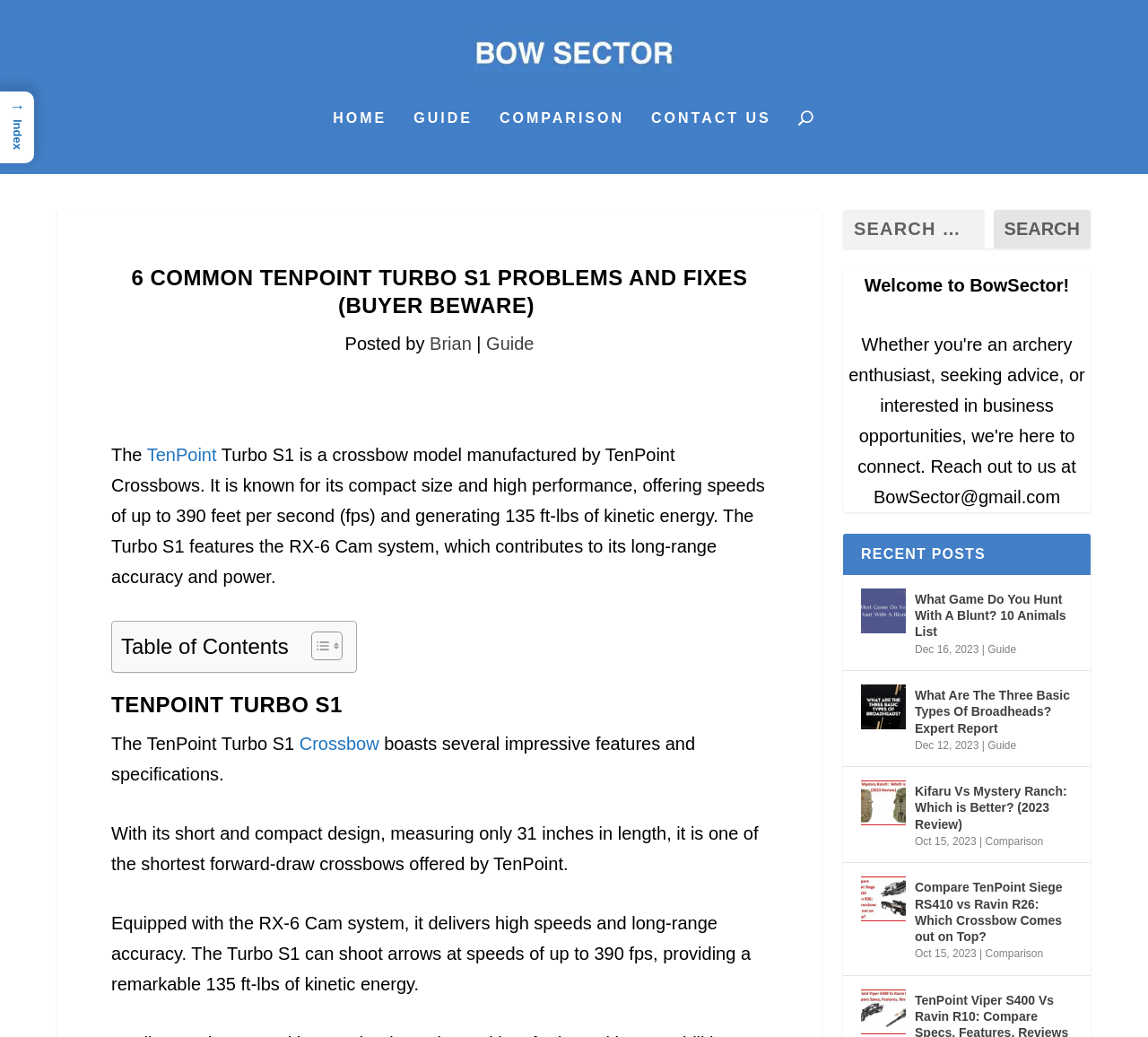What is the purpose of the RX-6 Cam system?
Based on the image, answer the question with a single word or brief phrase.

Delivers high speeds and long-range accuracy